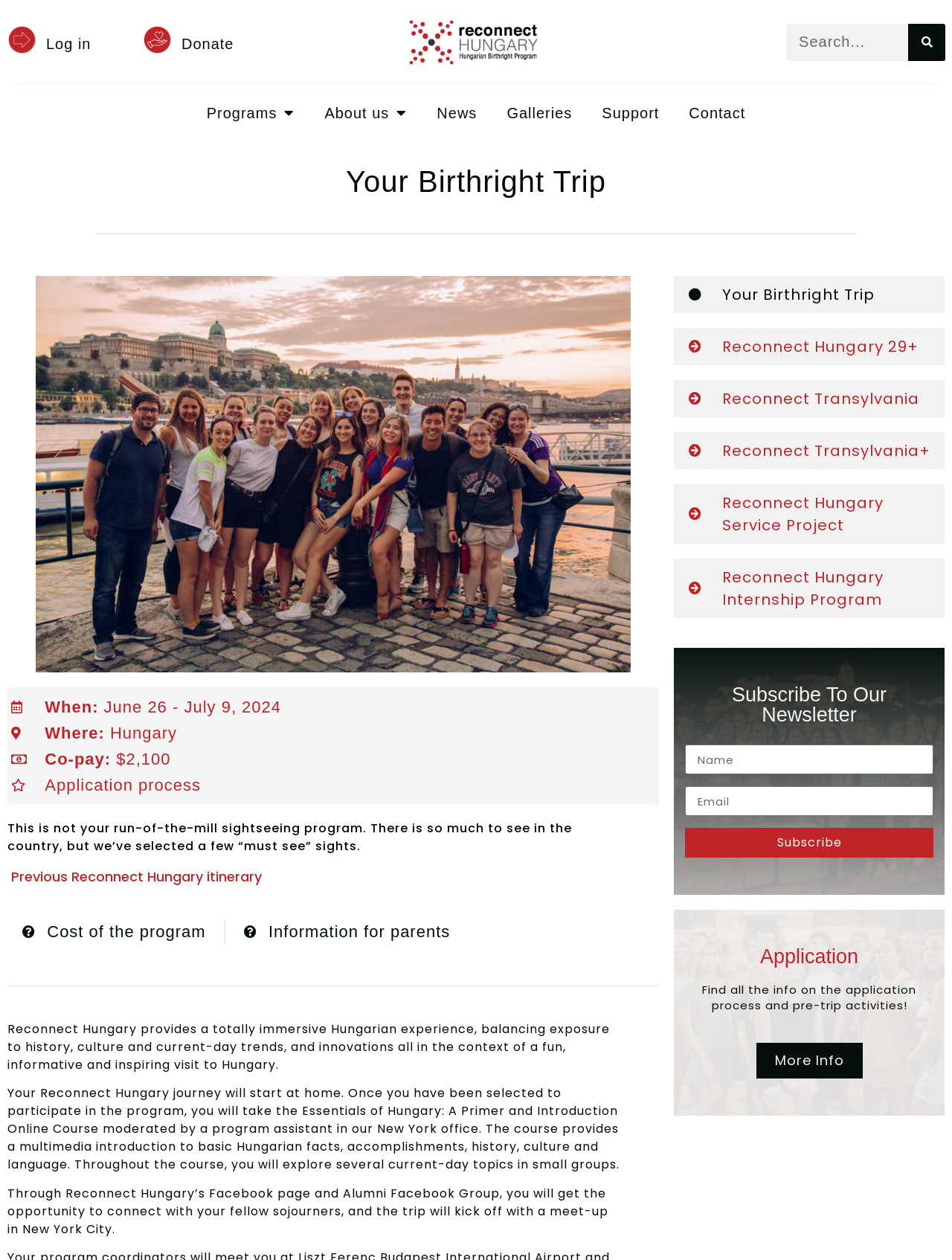Locate the bounding box of the UI element described by: "parent_node: Search name="s" placeholder="Search..."" in the given webpage screenshot.

[0.826, 0.019, 0.954, 0.048]